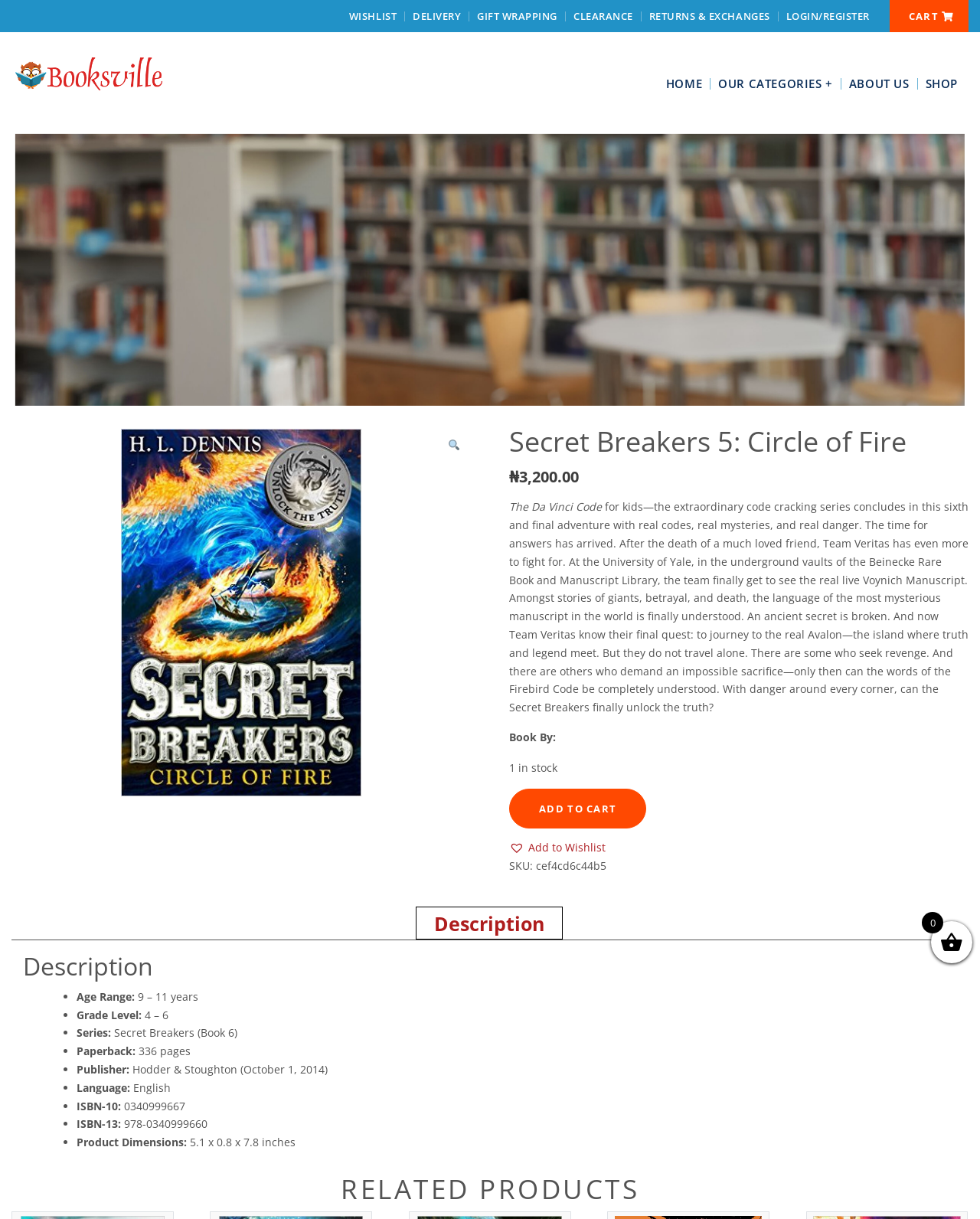How many pages does the book have?
Please provide a comprehensive and detailed answer to the question.

The number of pages in the book can be found in the product description section, where it is stated as '336 pages'.